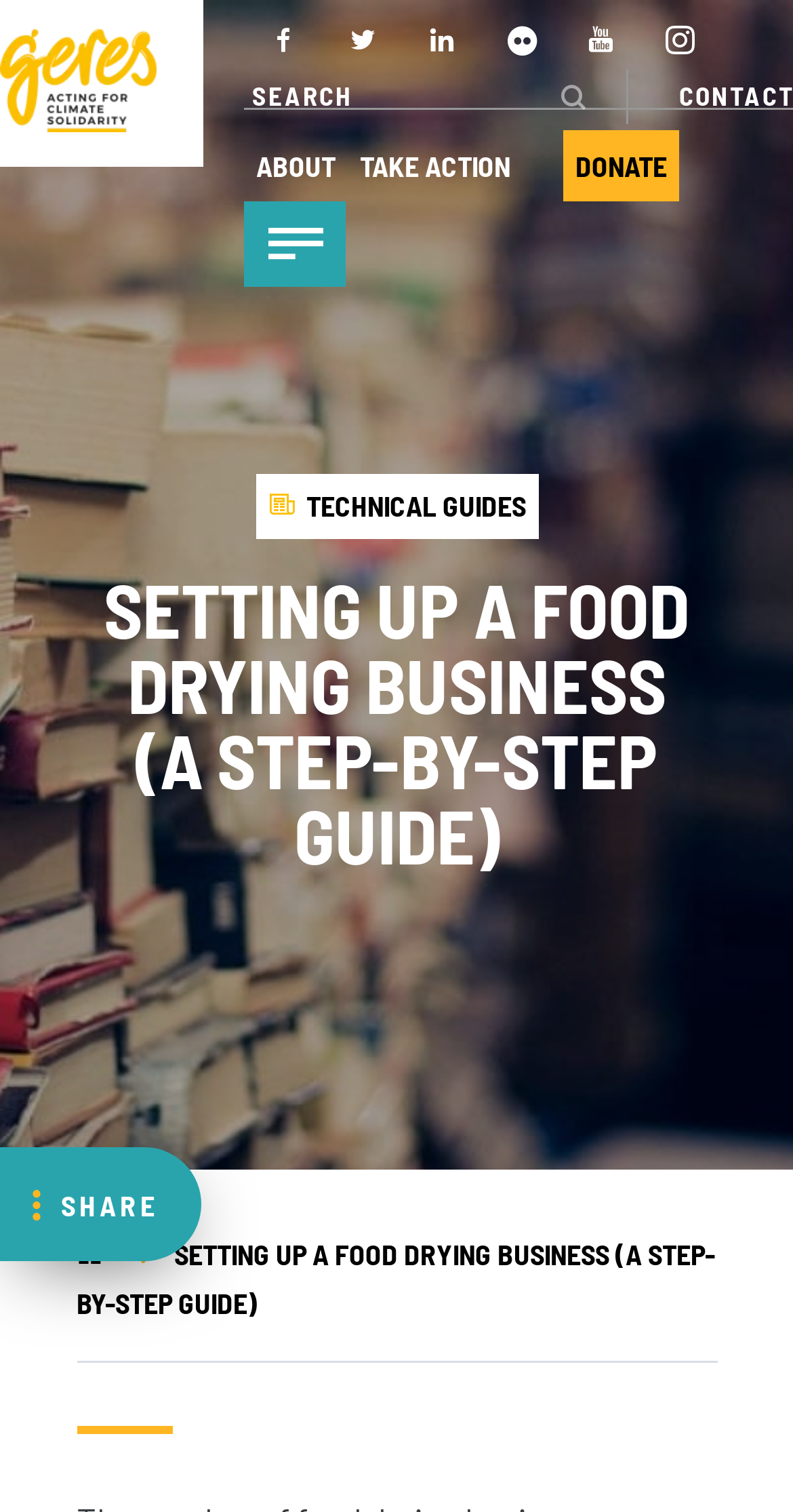Provide a short answer to the following question with just one word or phrase: What are the social media links available?

Facebook, Twitter, etc.